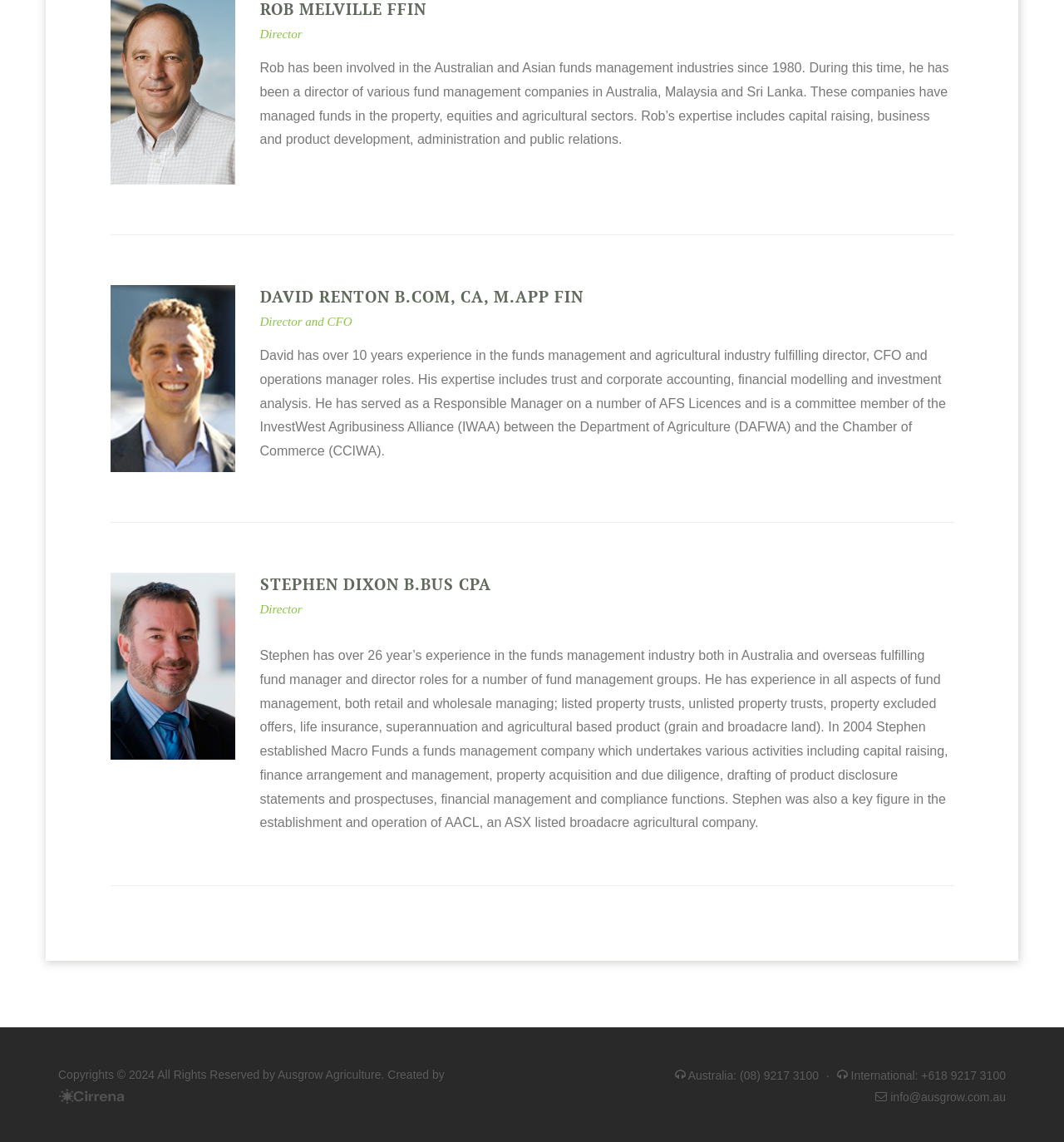Predict the bounding box of the UI element that fits this description: "info@ausgrow.com.au".

[0.834, 0.955, 0.945, 0.967]